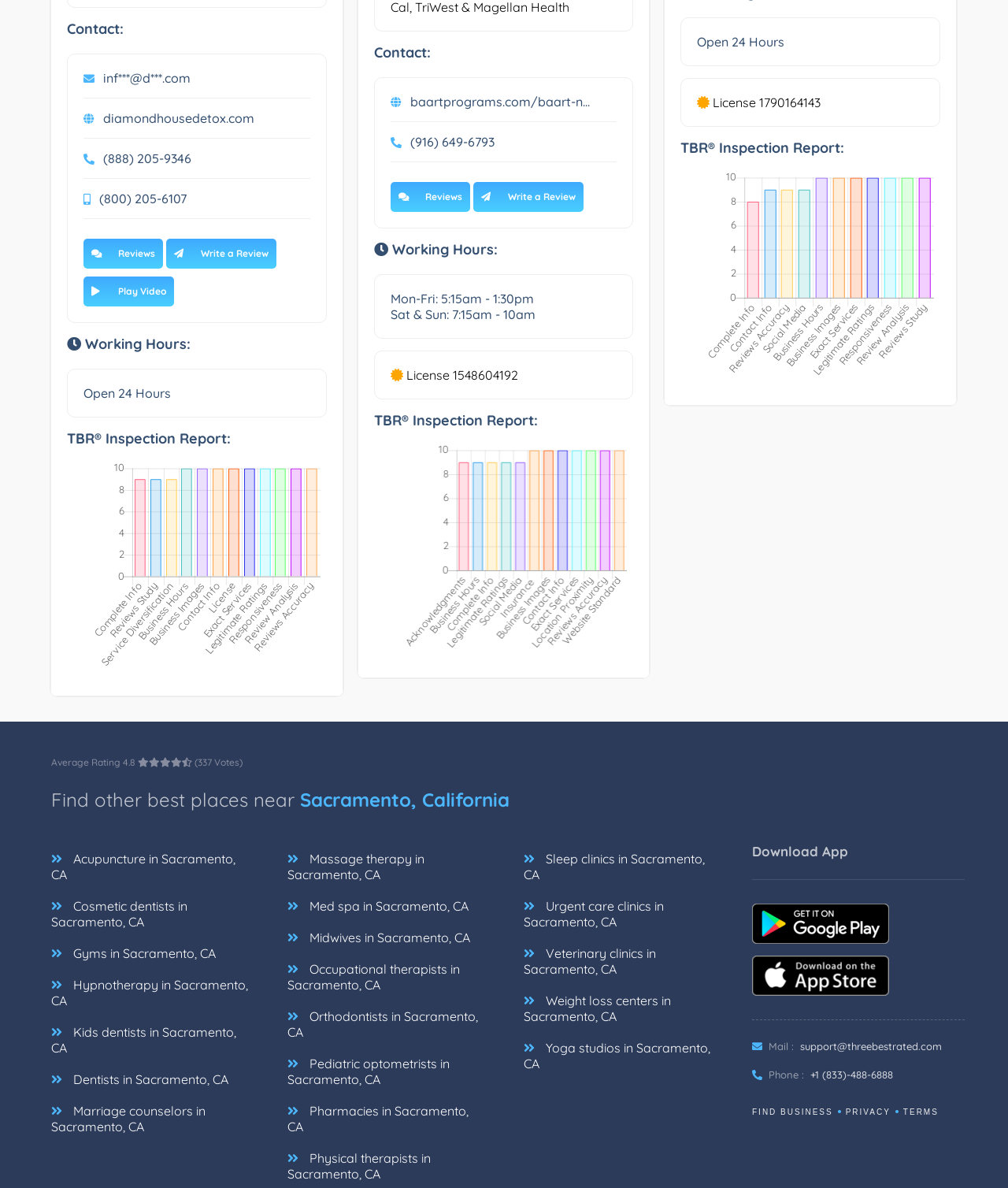Based on the image, provide a detailed response to the question:
How many links are there to download an app?

I found the links to download an app by looking at the links on the webpage, specifically the ones with the text 'Android App Logo' and 'IOS App Logo' which are likely to be links to download an app. There are two links in total.